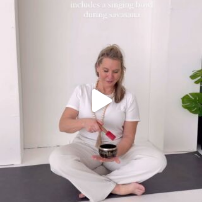Reply to the question with a single word or phrase:
What is the purpose of the singing bowl?

to create calming vibrations